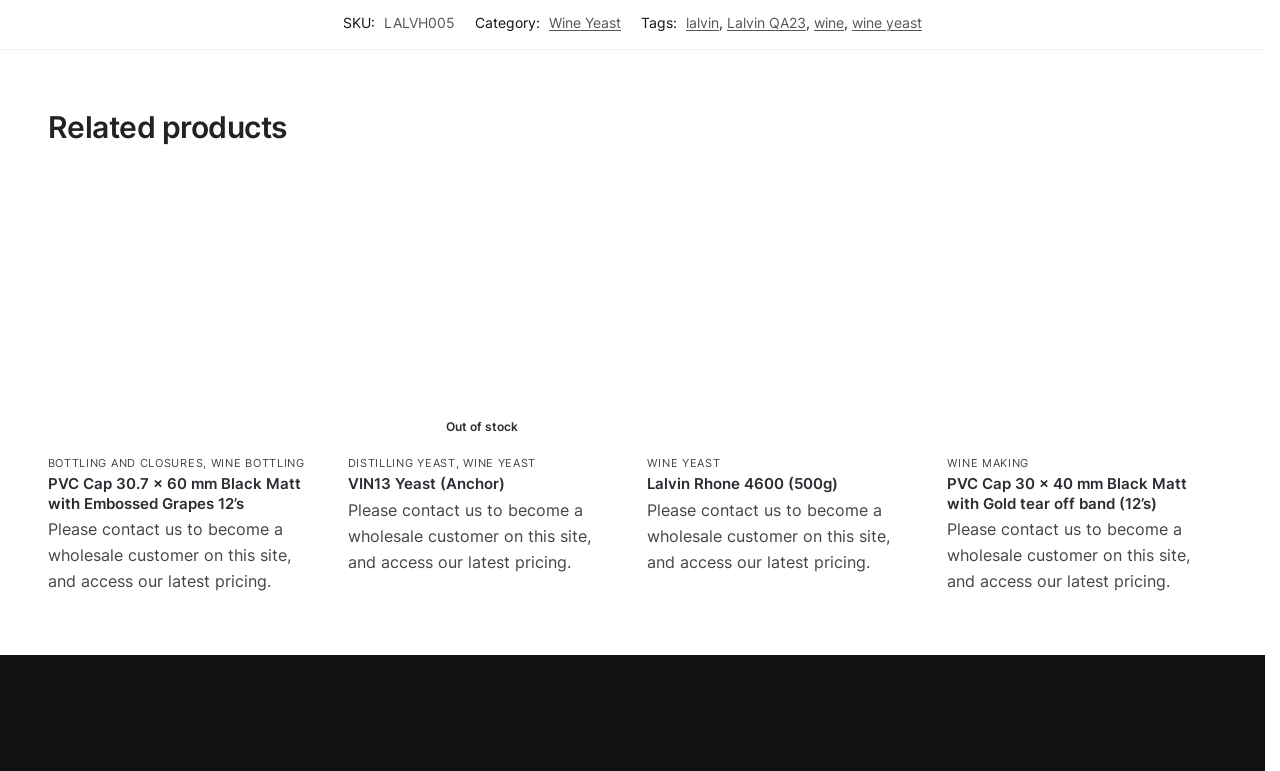Please locate the bounding box coordinates of the element that needs to be clicked to achieve the following instruction: "Check the 'Out of stock' status". The coordinates should be four float numbers between 0 and 1, i.e., [left, top, right, bottom].

[0.271, 0.214, 0.482, 0.564]